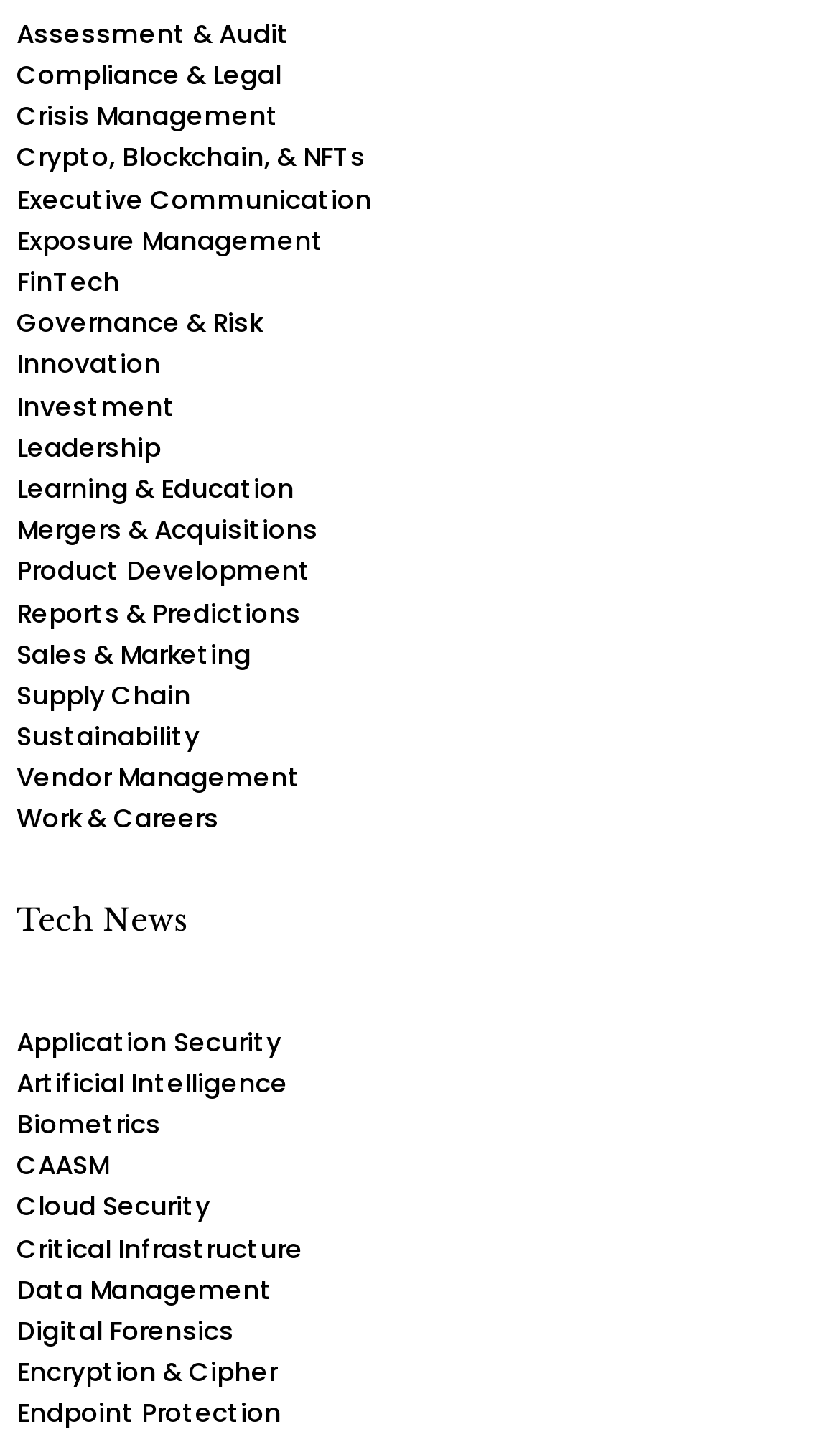Please reply to the following question using a single word or phrase: 
What is the topic of the last link on the webpage?

Endpoint Protection